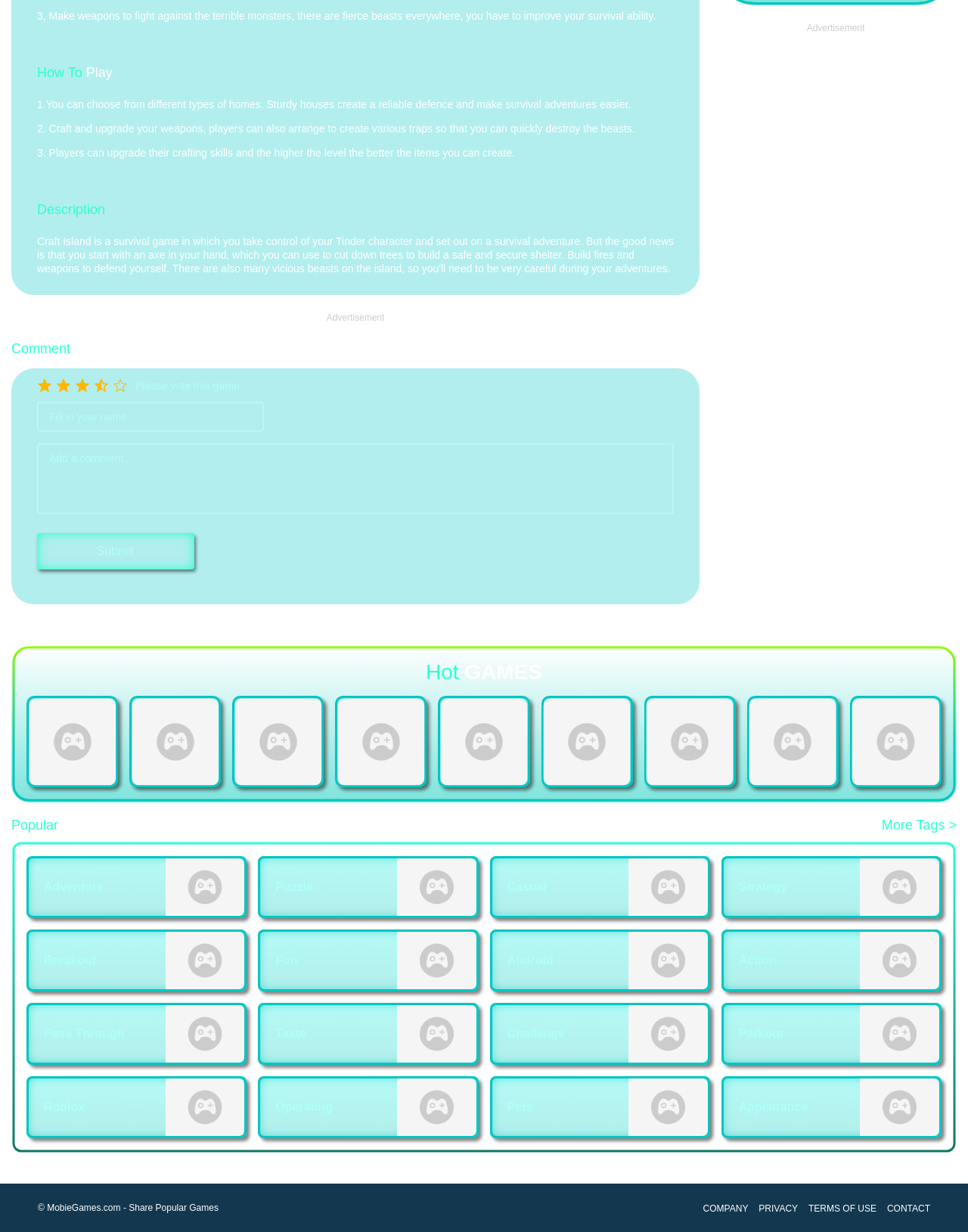Can you provide the bounding box coordinates for the element that should be clicked to implement the instruction: "Open Intercom Messenger"?

None